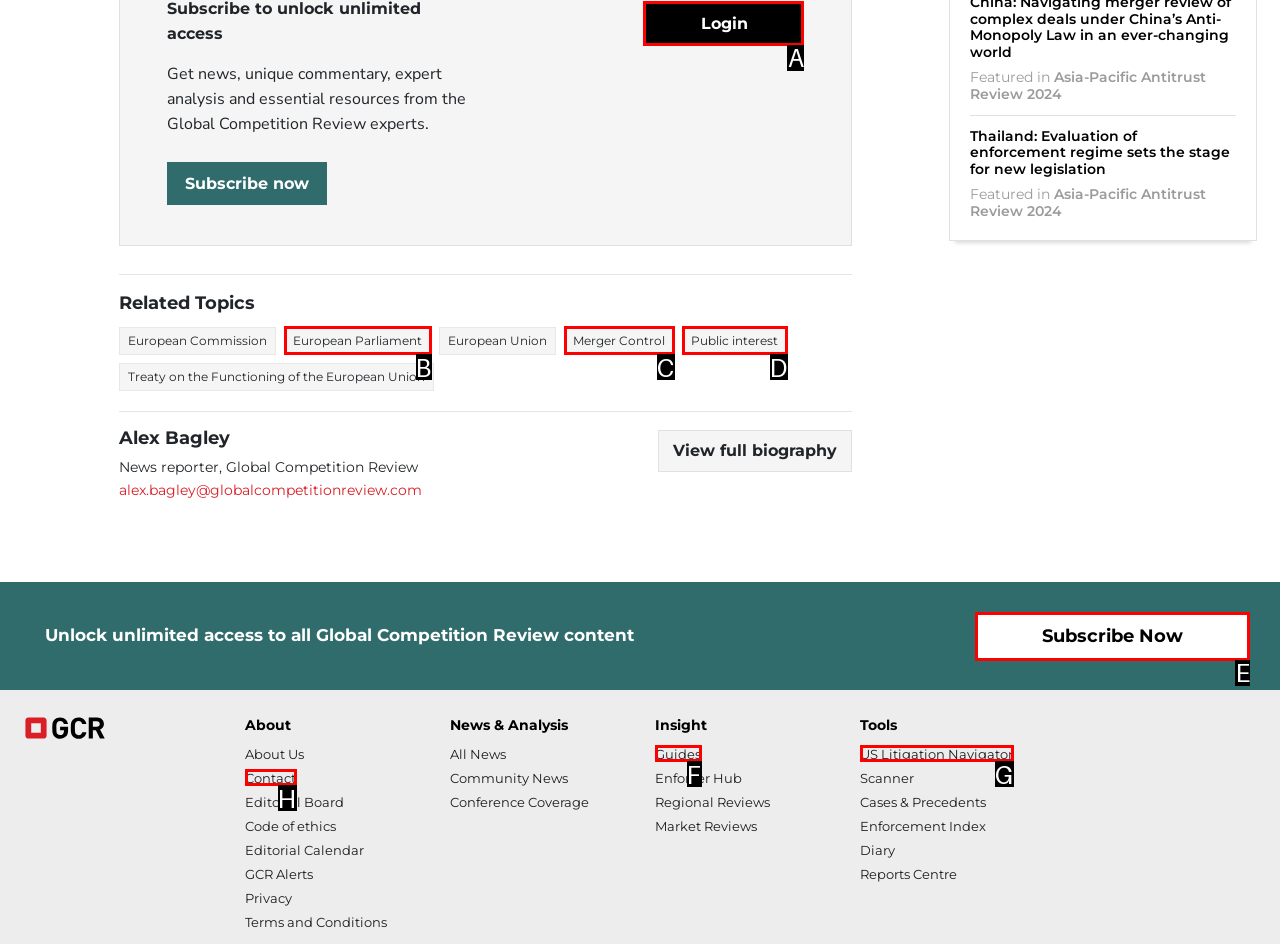Identify the letter of the option that should be selected to accomplish the following task: Login. Provide the letter directly.

A